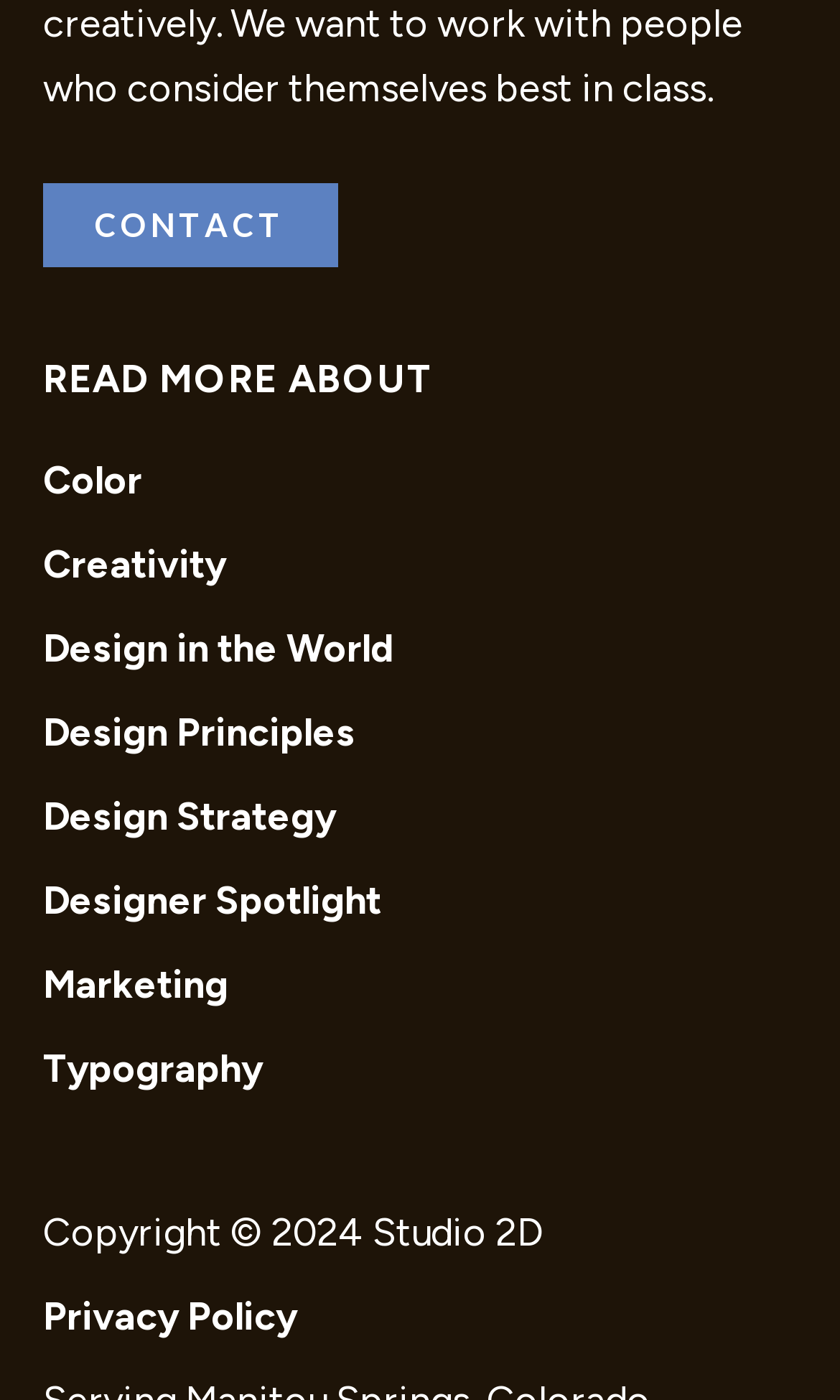Locate the bounding box coordinates of the clickable region necessary to complete the following instruction: "View the 'Healthcare Niche' image". Provide the coordinates in the format of four float numbers between 0 and 1, i.e., [left, top, right, bottom].

None